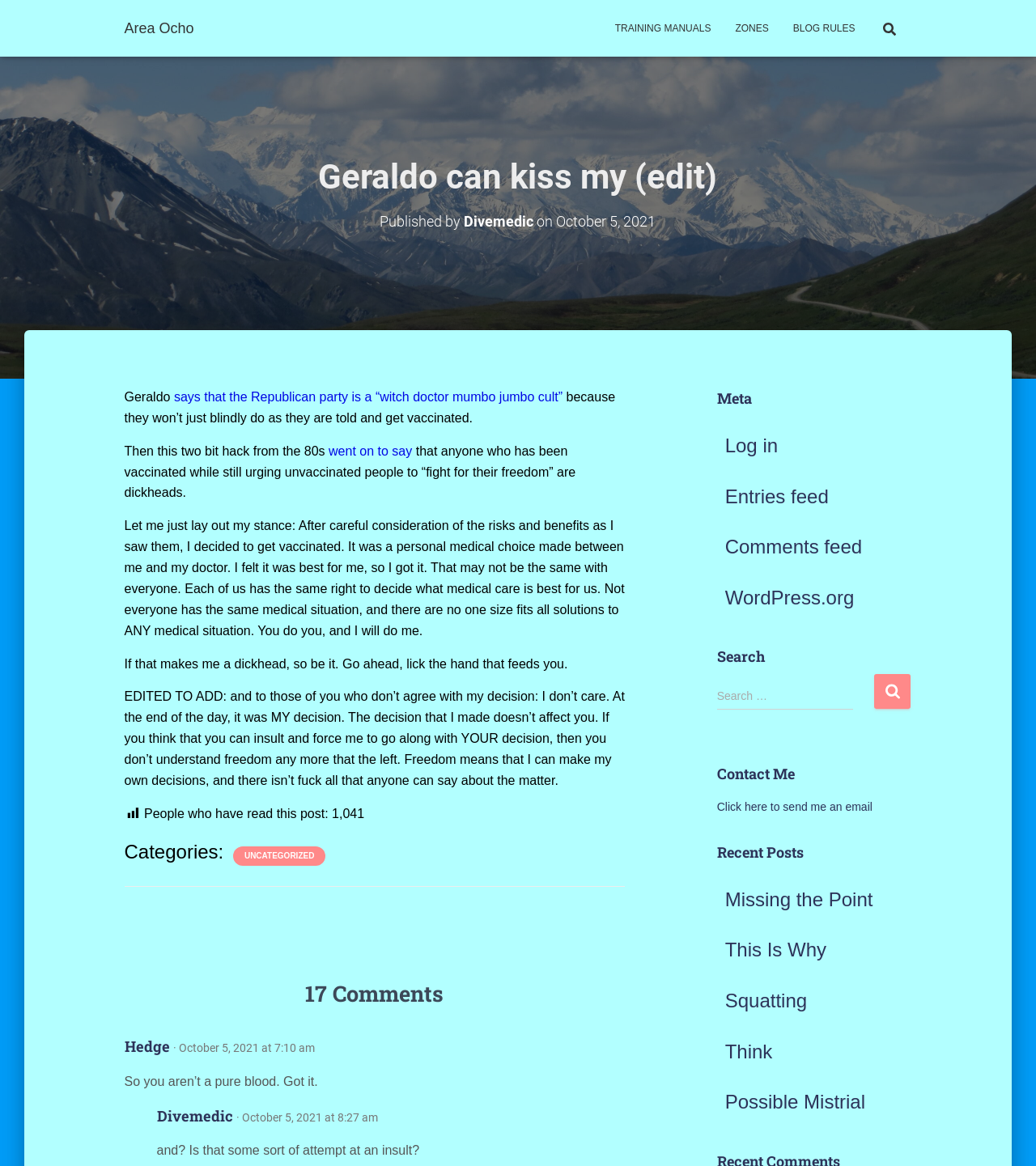Locate the bounding box coordinates of the area you need to click to fulfill this instruction: 'View recent posts'. The coordinates must be in the form of four float numbers ranging from 0 to 1: [left, top, right, bottom].

[0.692, 0.721, 0.88, 0.741]